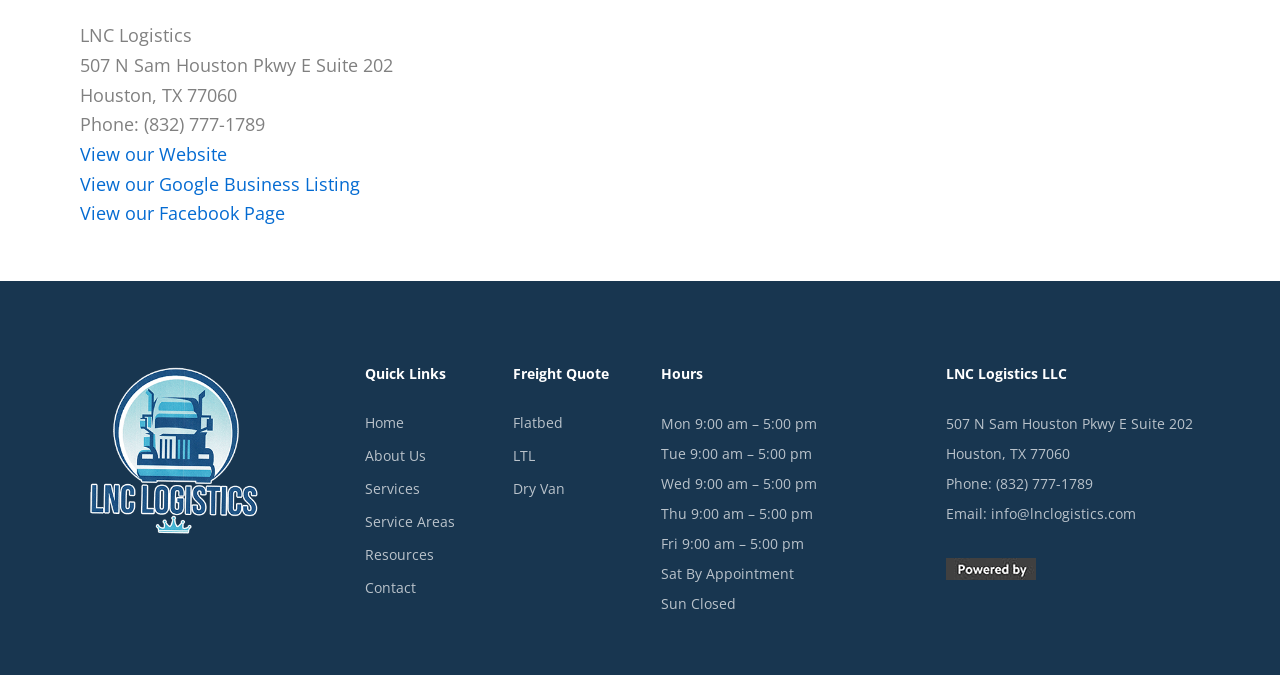Kindly provide the bounding box coordinates of the section you need to click on to fulfill the given instruction: "View our Website".

[0.062, 0.21, 0.177, 0.246]